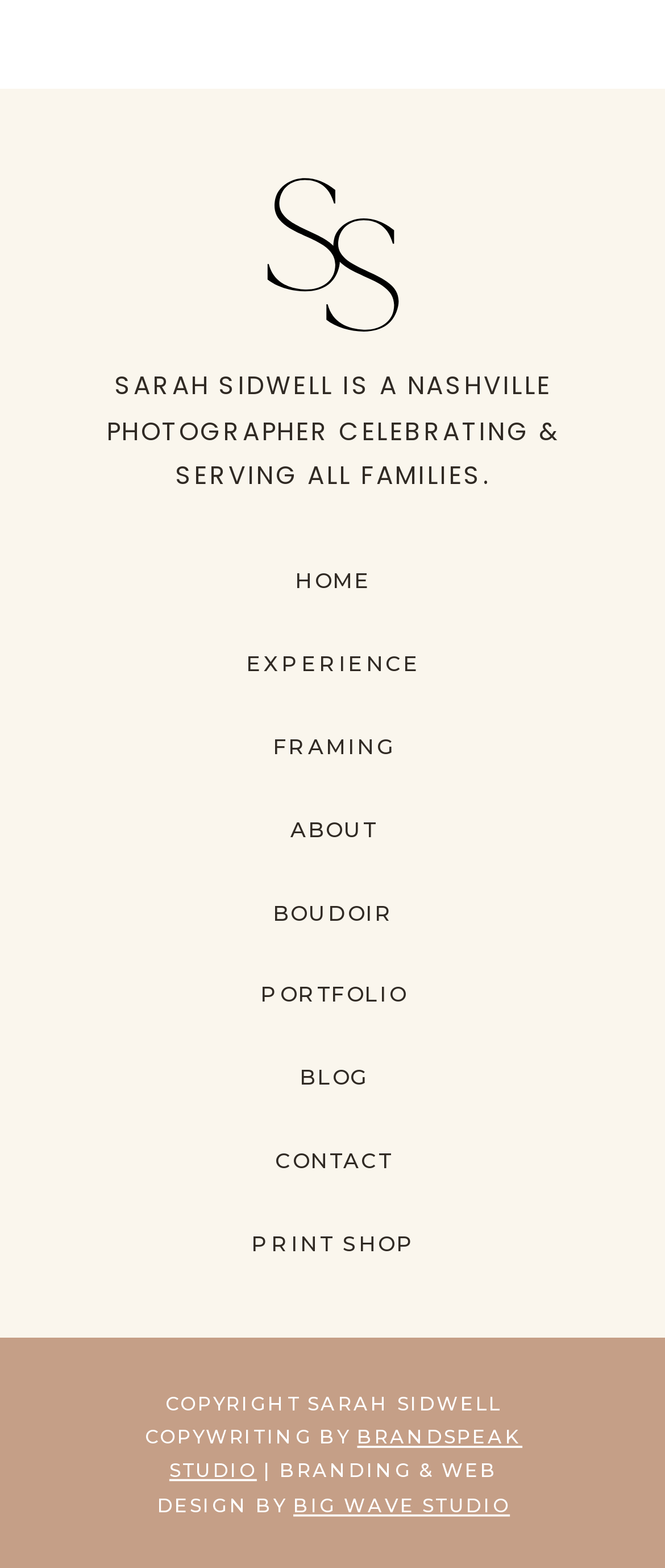Please find the bounding box for the following UI element description. Provide the coordinates in (top-left x, top-left y, bottom-right x, bottom-right y) format, with values between 0 and 1: Home

None